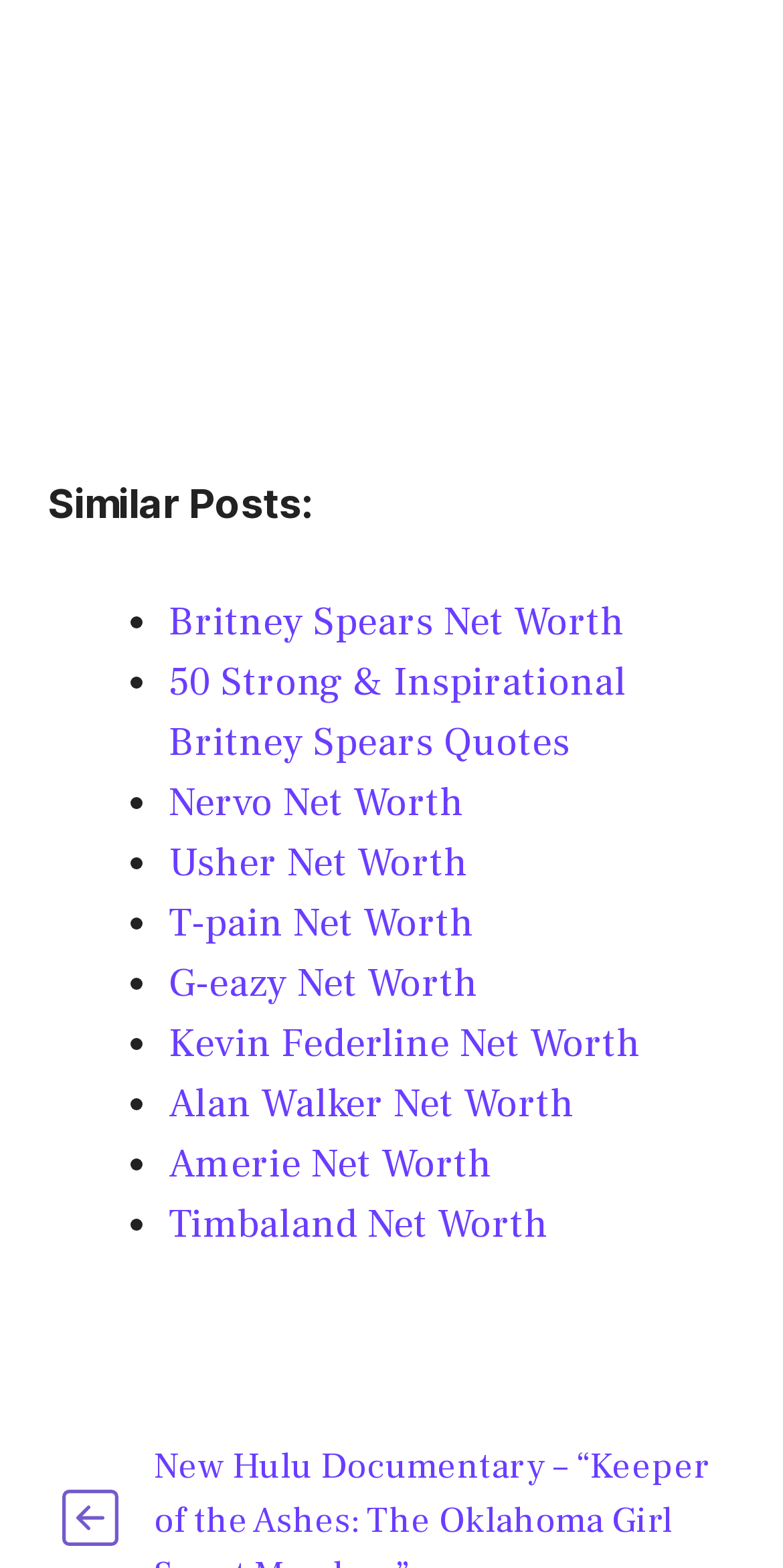How many similar posts are listed?
Refer to the screenshot and respond with a concise word or phrase.

10